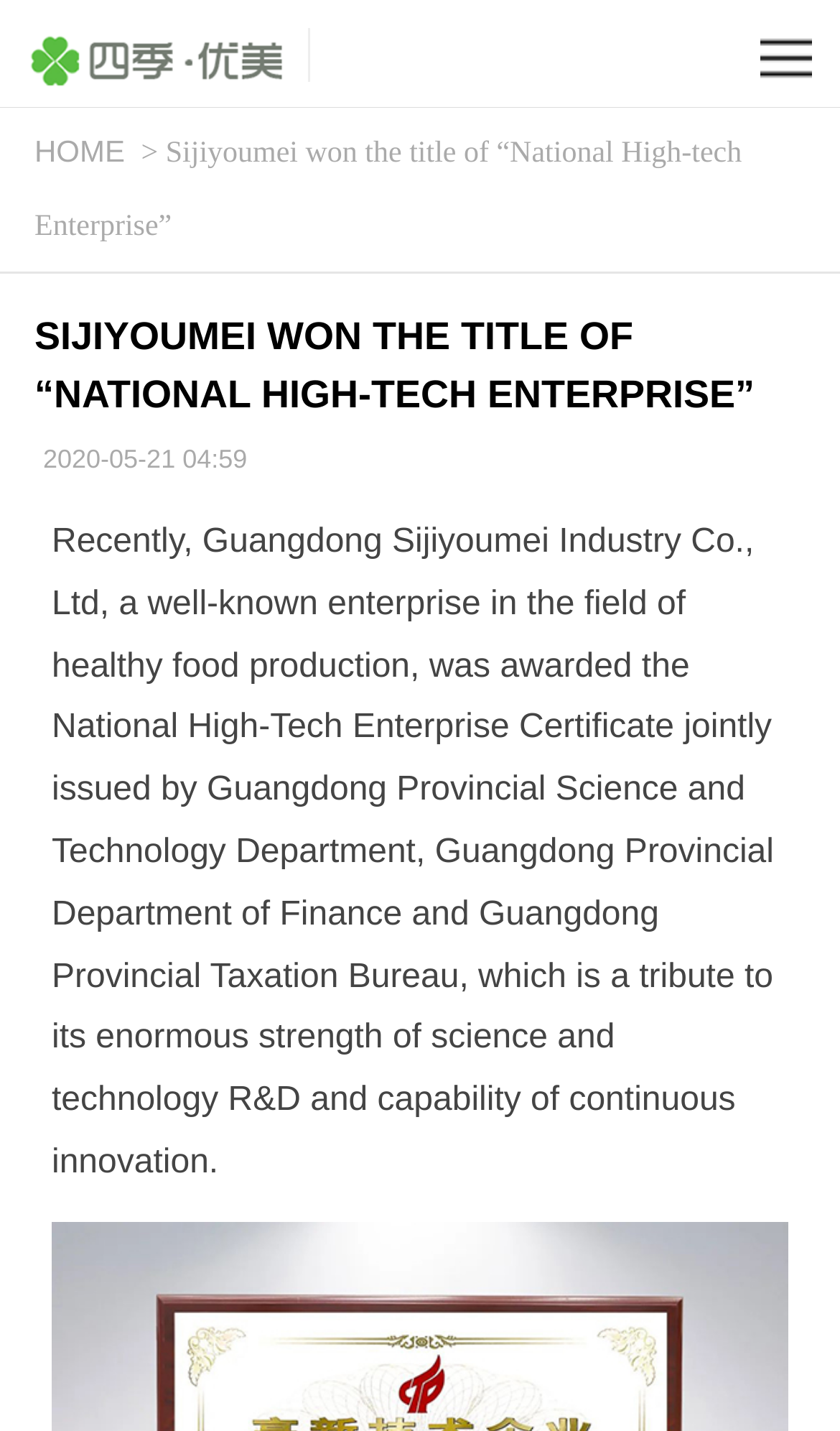Please provide the bounding box coordinates for the UI element as described: "Menu +". The coordinates must be four floats between 0 and 1, represented as [left, top, right, bottom].

None